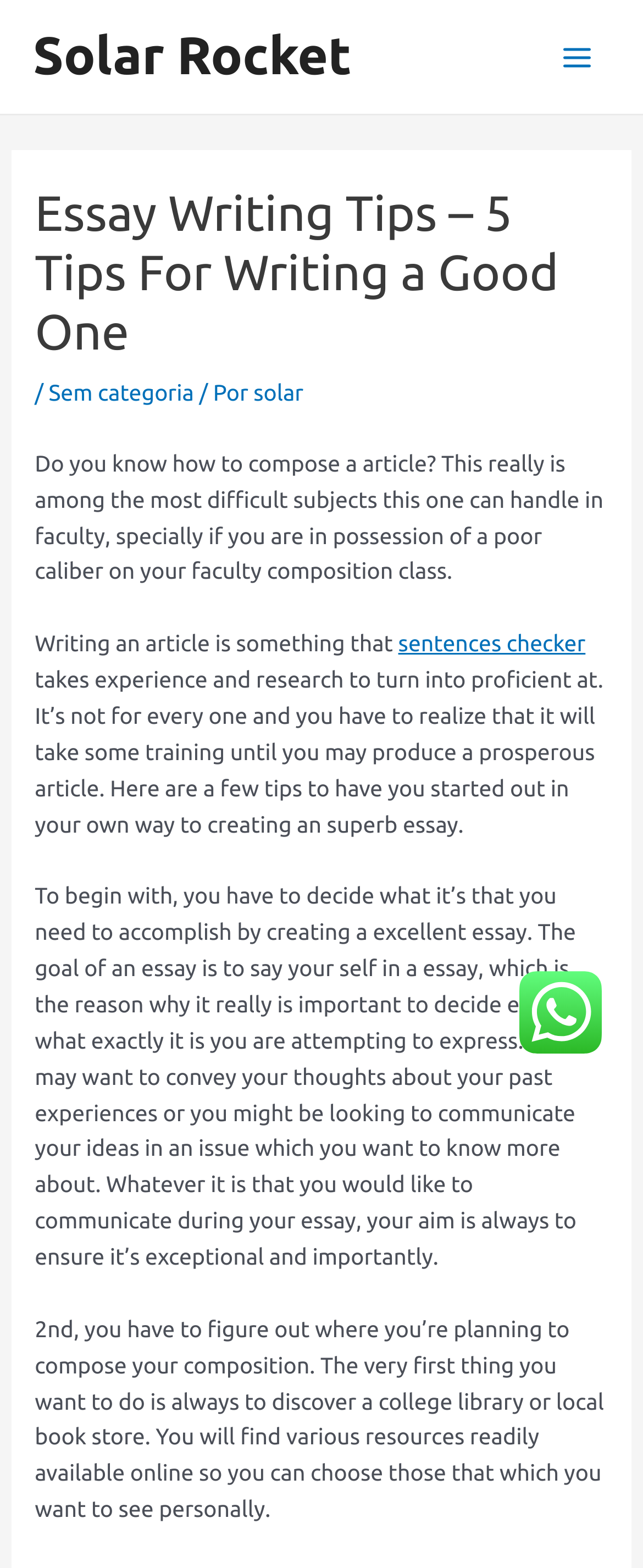What is the purpose of writing an essay?
Give a thorough and detailed response to the question.

According to the webpage, the purpose of writing an essay is to express oneself, which is why it's important to decide what exactly it is that you are trying to express. This can be seen in the text 'The goal of an essay is to say your self in a essay, which is the reason why it really is important to decide exactly what exactly it is you are attempting to express.'